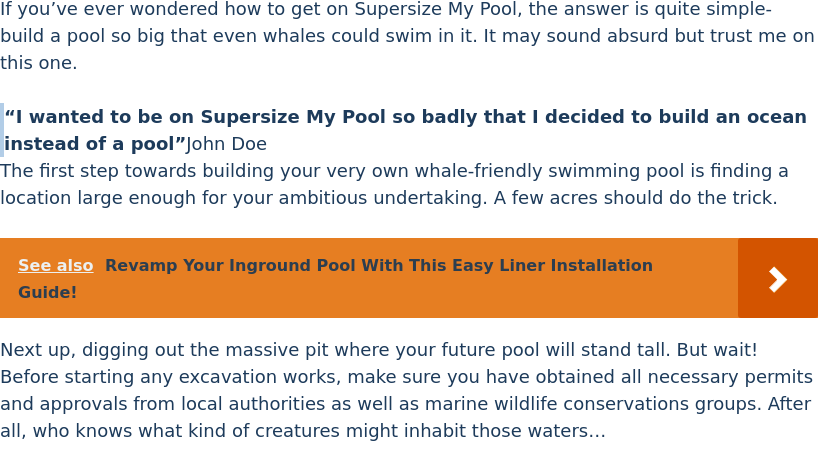Offer a meticulous description of the image.

The image accompanying the article illustrates the humorous concept of constructing an extraordinarily large swimming pool, humorously suggested to be big enough for whales to swim in. The accompanying quote from "John Doe" emphasizes the desire to be featured on the show "Supersize My Pool," reflecting a playful ambition to create a massive aquatic space. The text surrounding the image provides essential advice for prospective applicants, highlighting the importance of selecting an appropriately sized location for such an ambitious project. Additionally, it cautions future builders to obtain necessary permits and approvals before starting excavation, hinting at the playful unpredictability of marine life that might inhabit the new waters. The layout of the page also features a prominent call to action, encouraging readers to explore further renovation options for their existing pools.